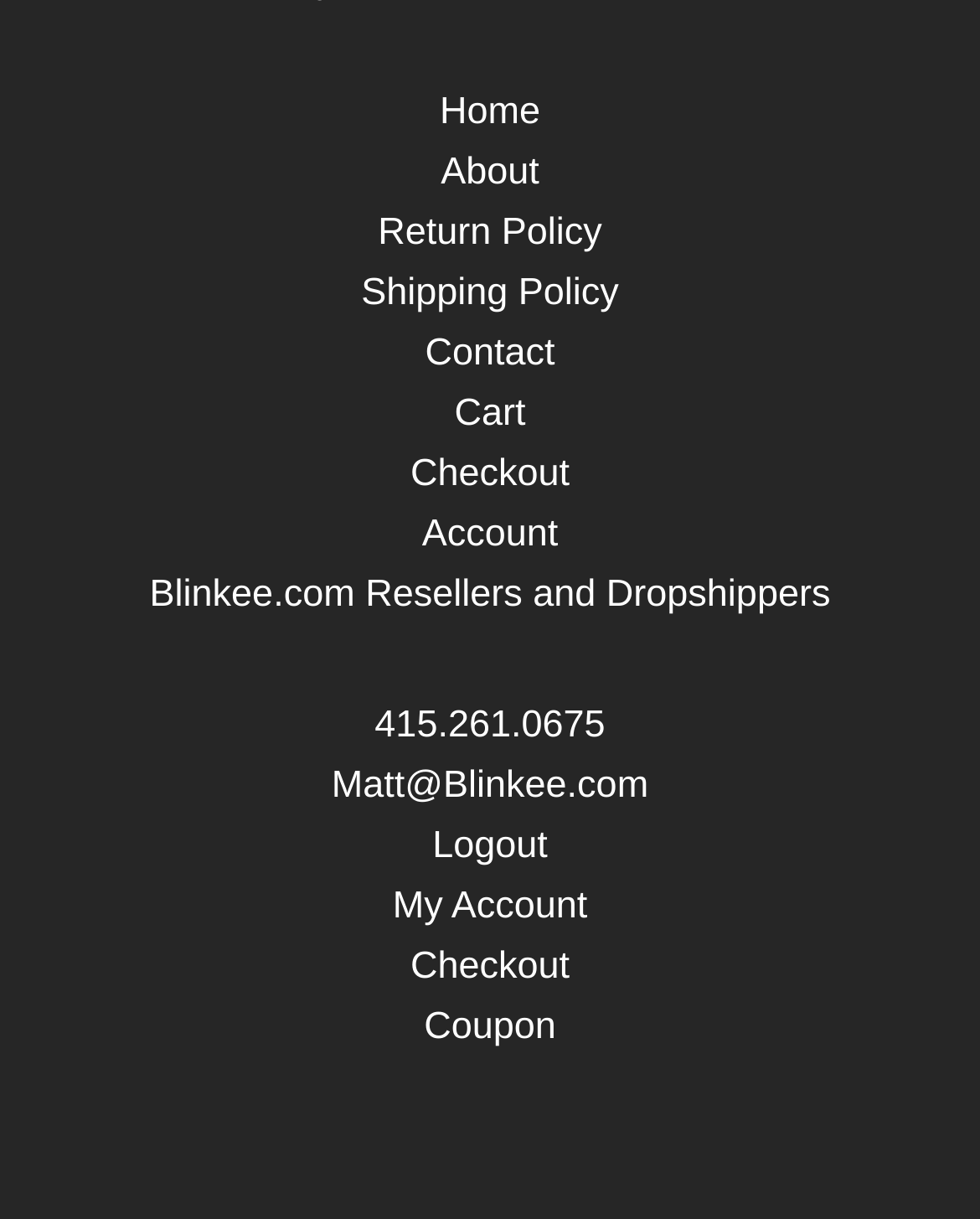Locate the bounding box of the user interface element based on this description: "Blinkee.com Resellers and Dropshippers".

[0.153, 0.47, 0.847, 0.505]